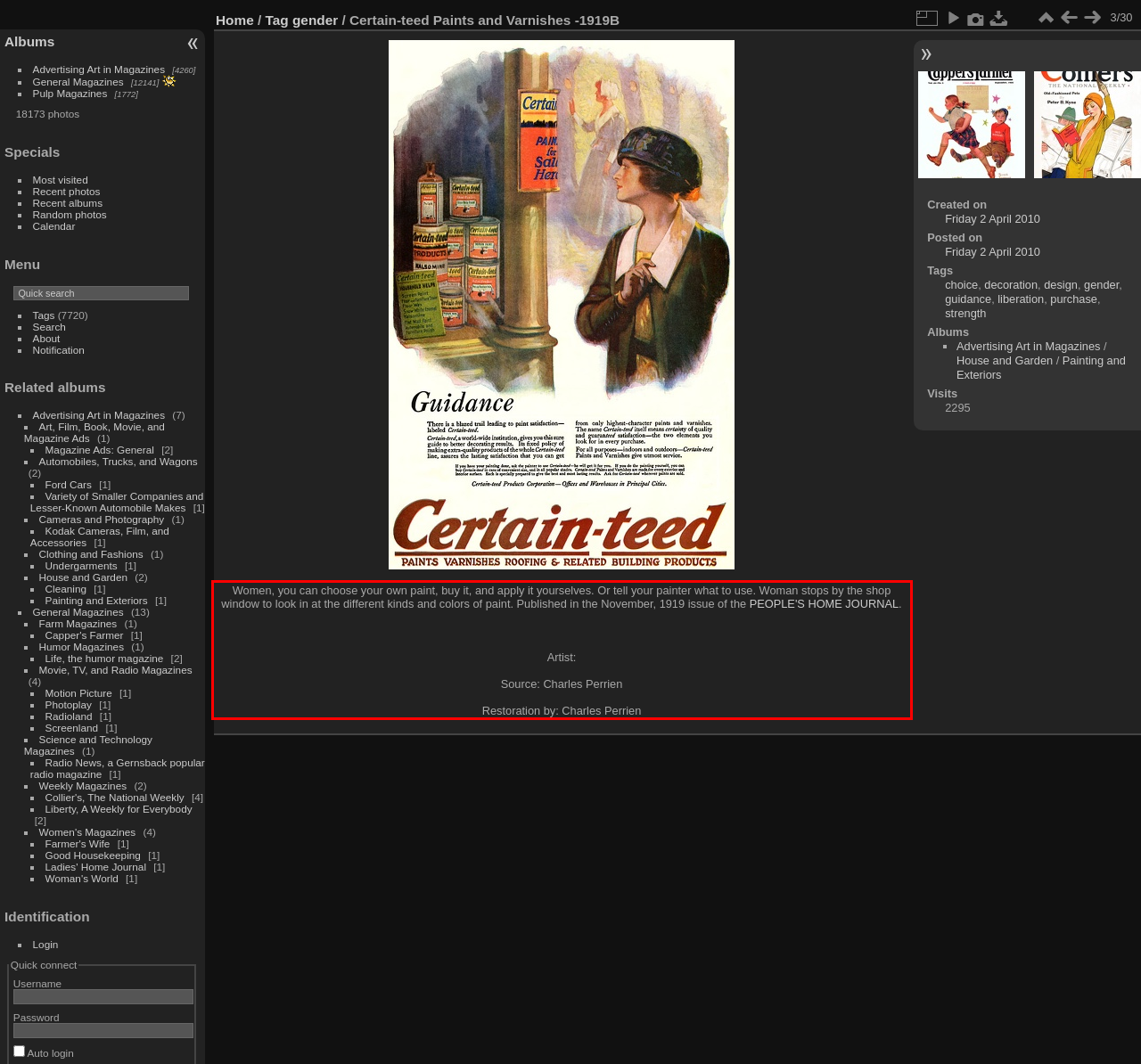You are given a screenshot showing a webpage with a red bounding box. Perform OCR to capture the text within the red bounding box.

Women, you can choose your own paint, buy it, and apply it yourselves. Or tell your painter what to use. Woman stops by the shop window to look in at the different kinds and colors of paint. Published in the November, 1919 issue of the PEOPLE'S HOME JOURNAL. Artist: Source: Charles Perrien Restoration by: Charles Perrien